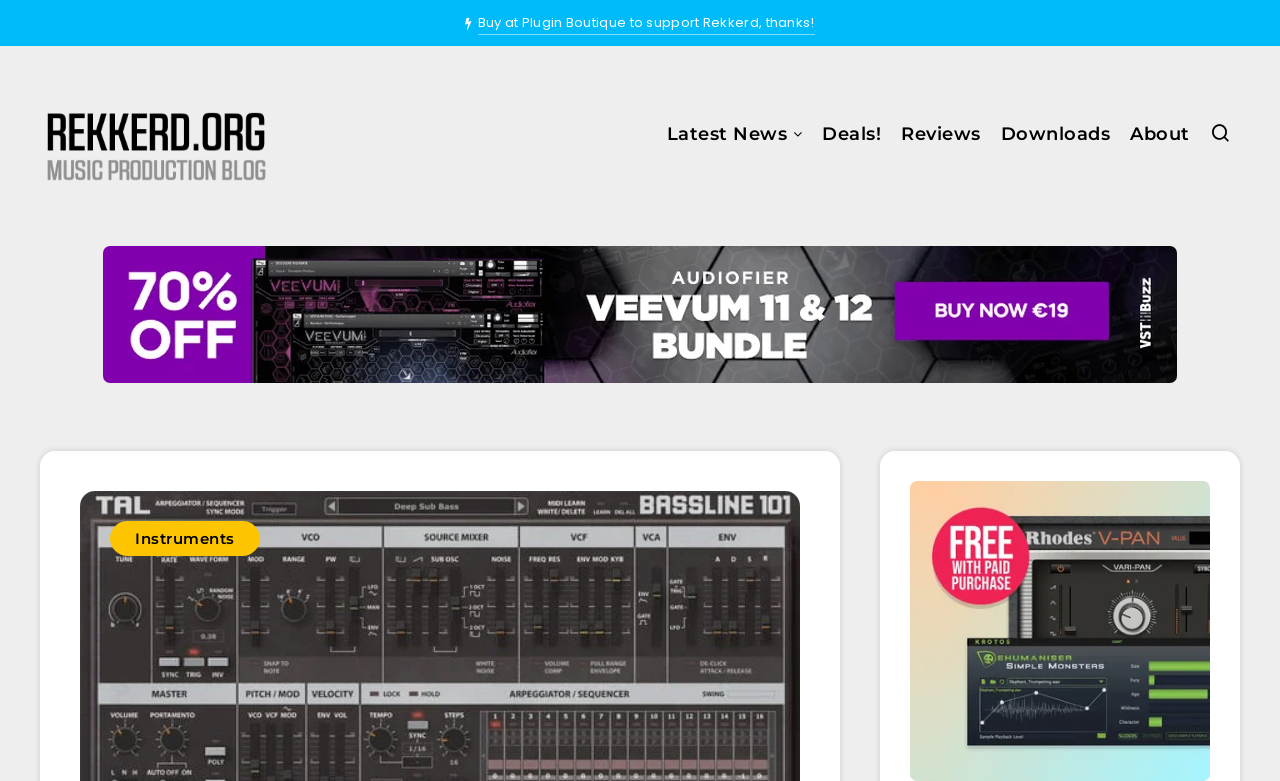Locate the UI element described by Deals! in the provided webpage screenshot. Return the bounding box coordinates in the format (top-left x, top-left y, bottom-right x, bottom-right y), ensuring all values are between 0 and 1.

[0.642, 0.155, 0.688, 0.195]